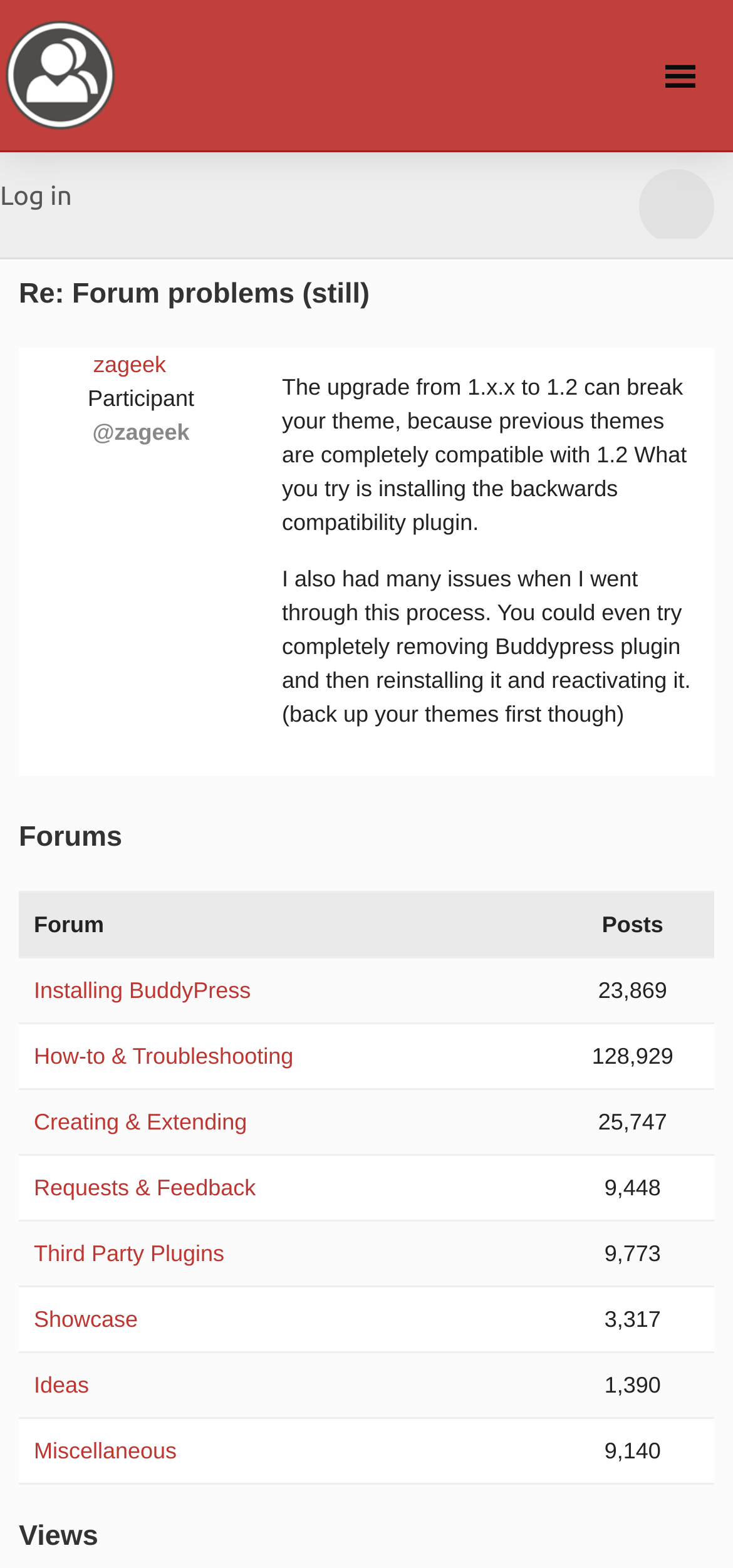What is the username of the participant?
Answer with a single word or phrase, using the screenshot for reference.

zageek